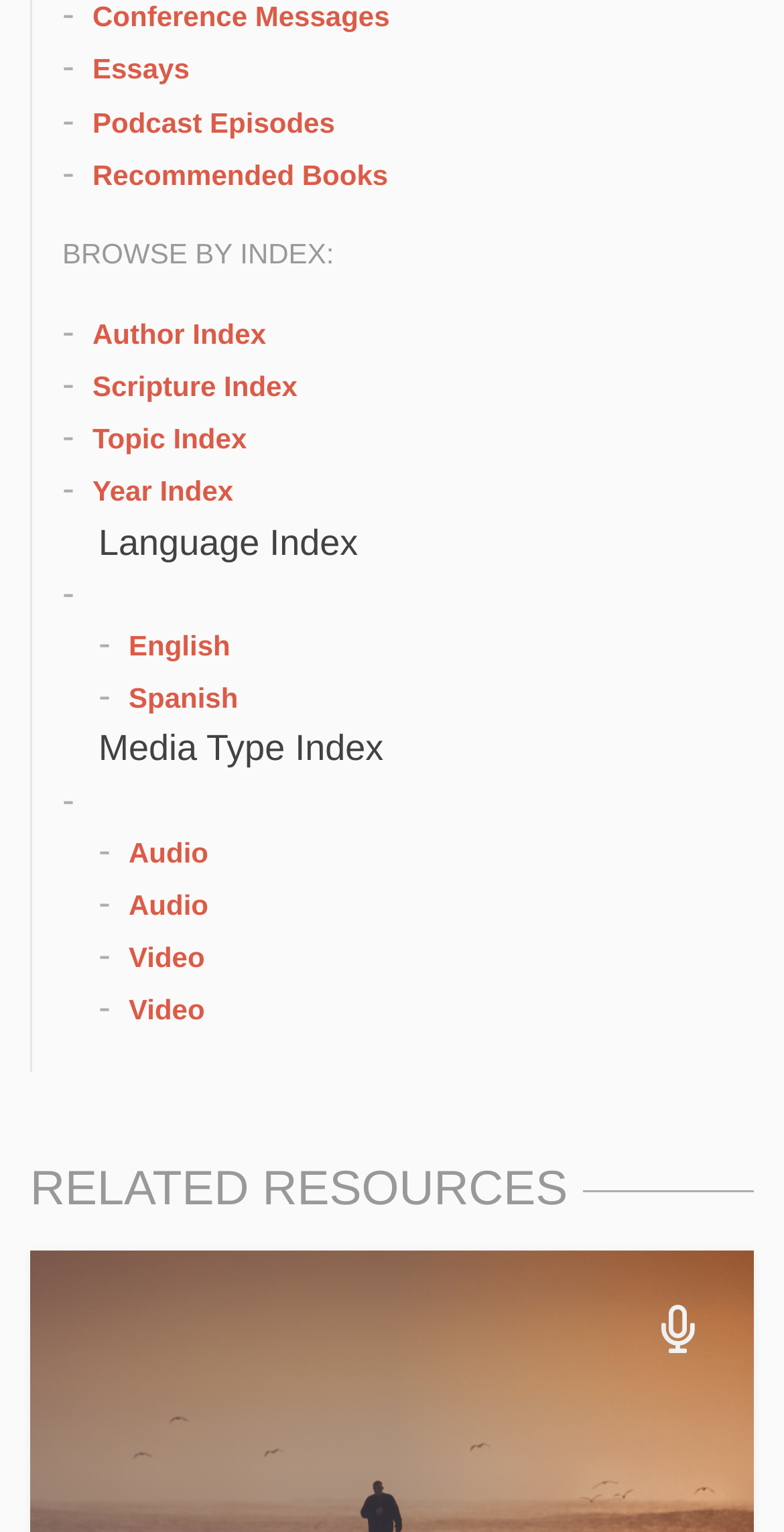Please reply to the following question with a single word or a short phrase:
What is the title of the second section?

RELATED RESOURCES